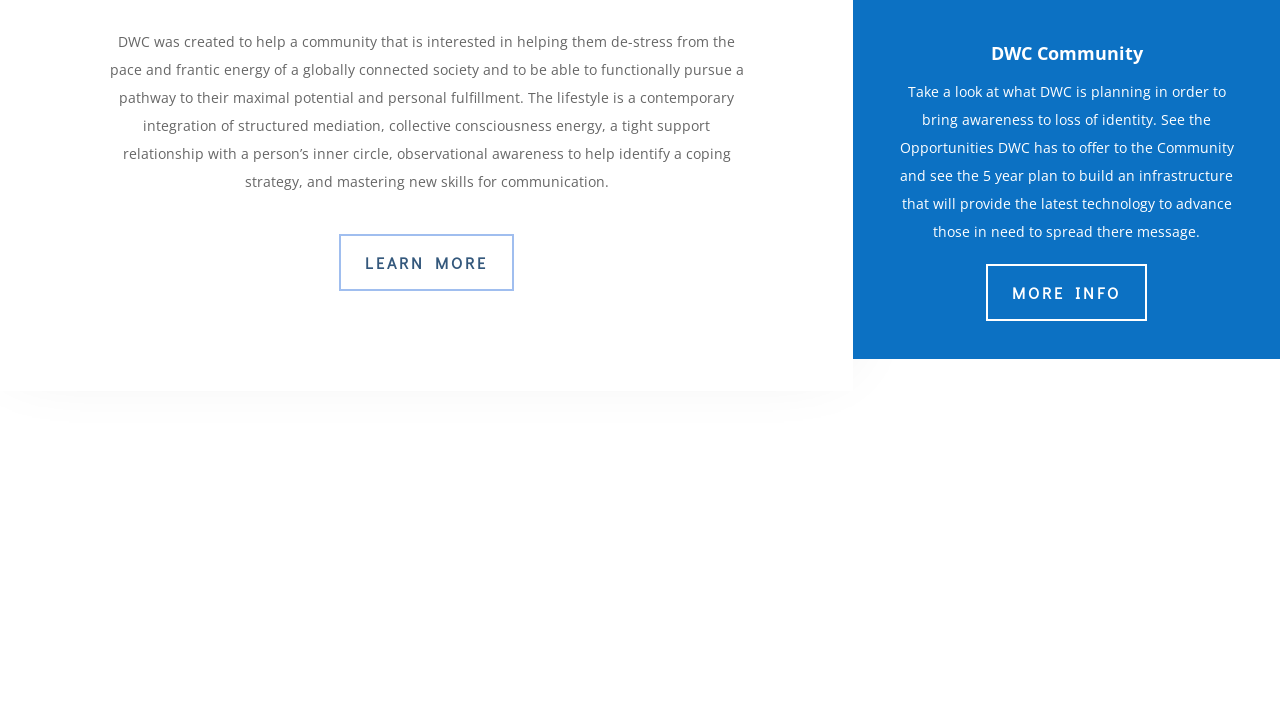Please find and report the bounding box coordinates of the element to click in order to perform the following action: "Contact DWC". The coordinates should be expressed as four float numbers between 0 and 1, in the format [left, top, right, bottom].

[0.71, 0.965, 0.775, 0.996]